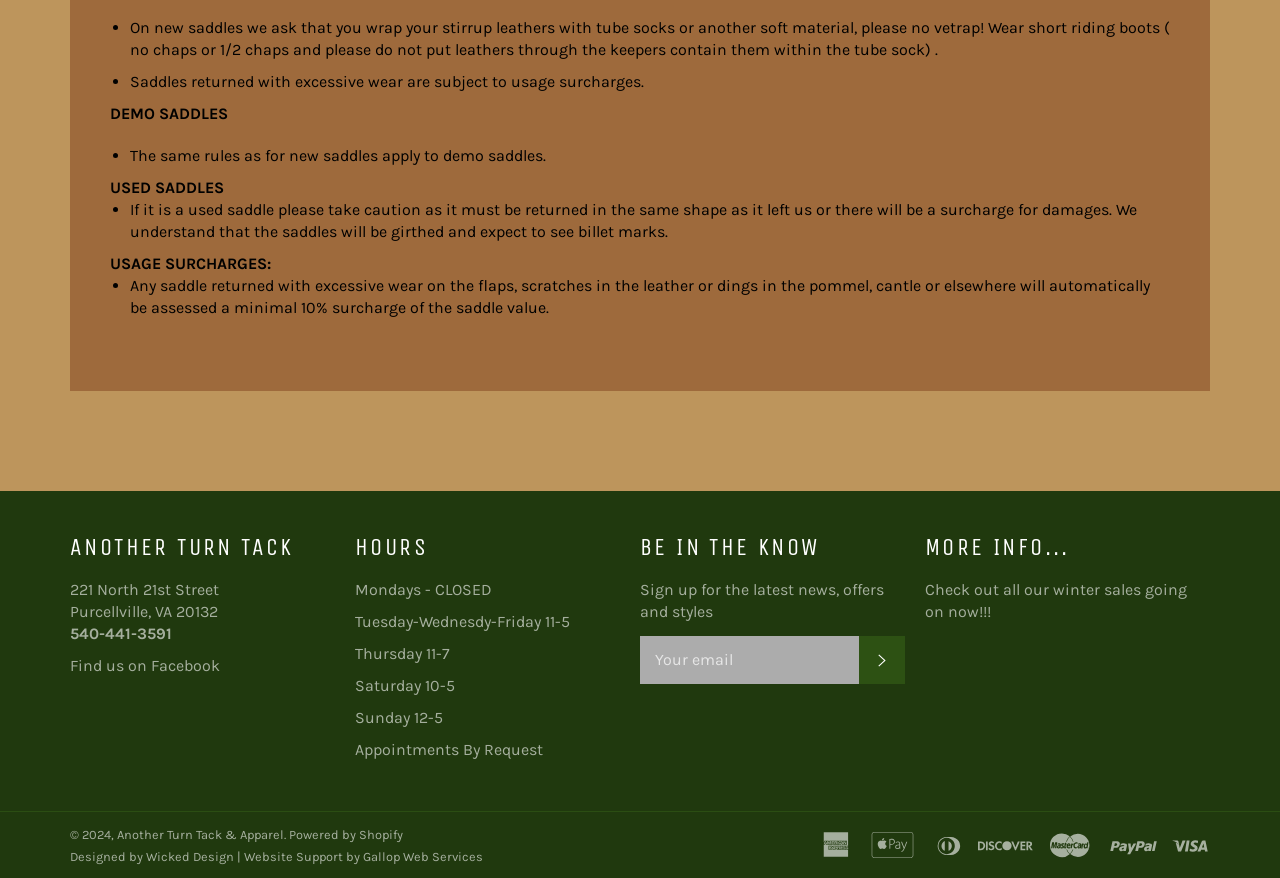Locate the bounding box coordinates of the clickable area needed to fulfill the instruction: "Check the hours of operation".

[0.277, 0.66, 0.384, 0.682]